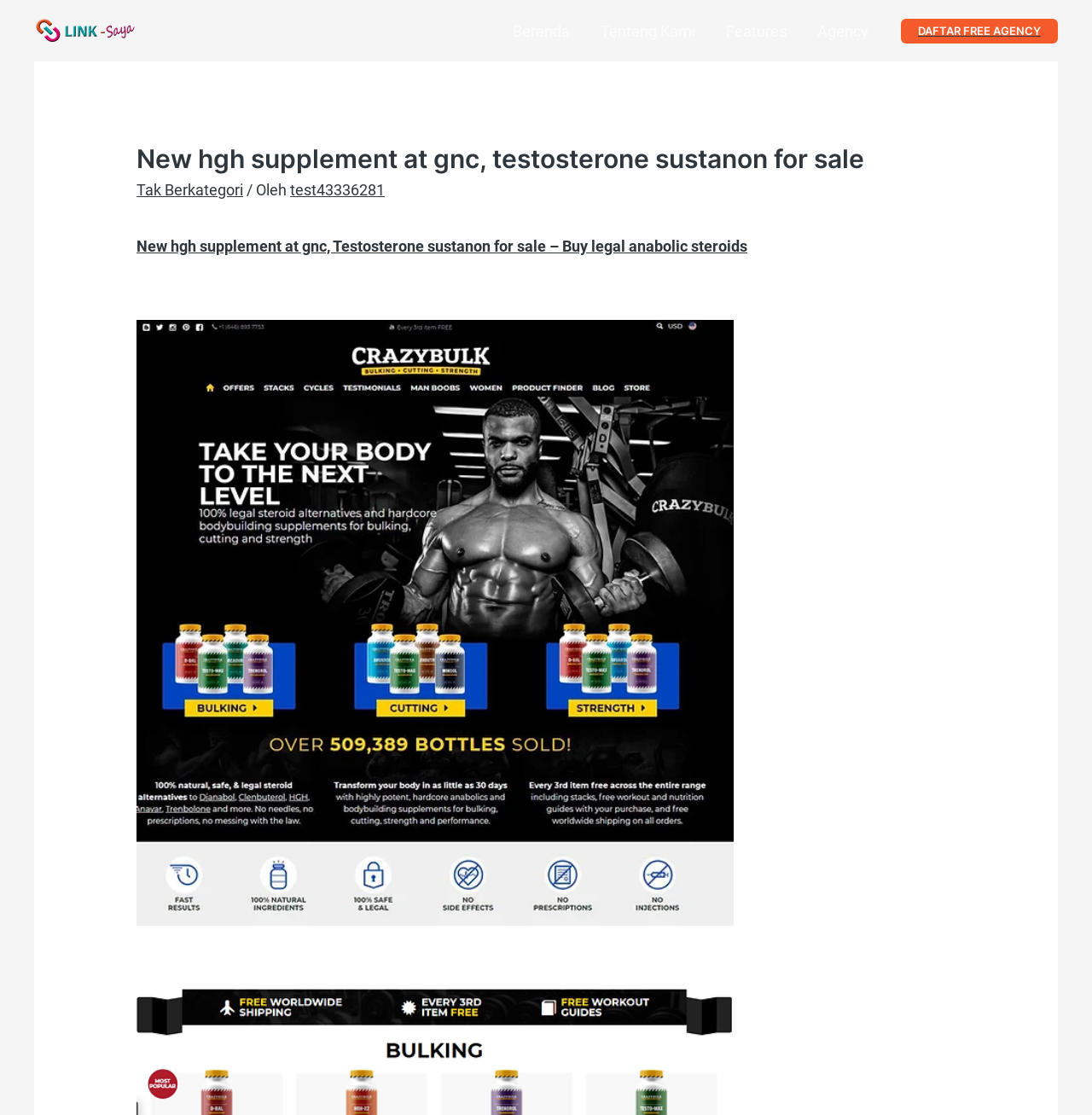Can you look at the image and give a comprehensive answer to the question:
Is there an image on the webpage?

I found an image element with the description 'New hgh supplement at gnc' under the link with the same text, indicating that there is an image on the webpage.